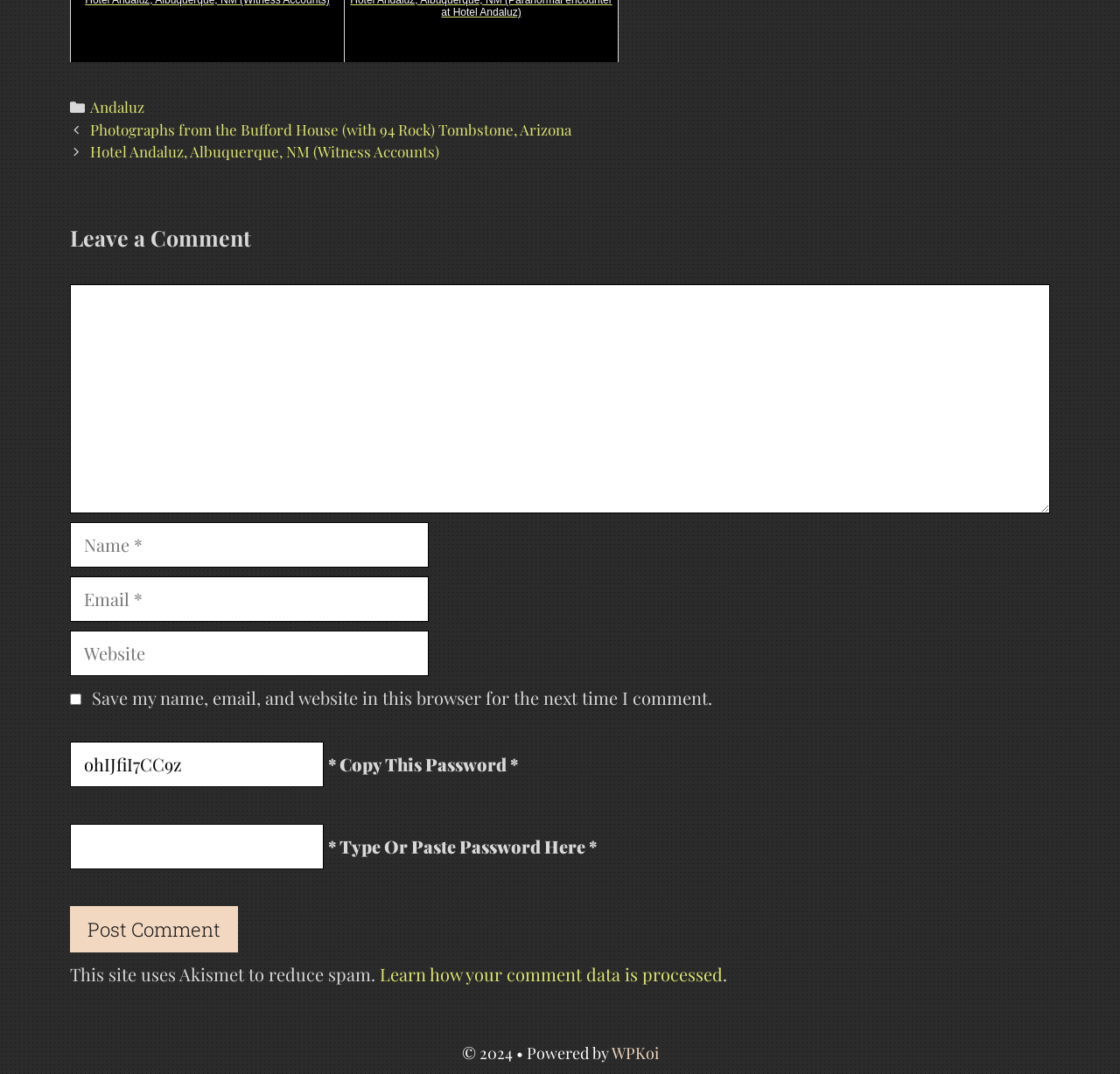Determine the bounding box coordinates of the region that needs to be clicked to achieve the task: "Click on the 'Andaluz' link".

[0.081, 0.09, 0.129, 0.108]